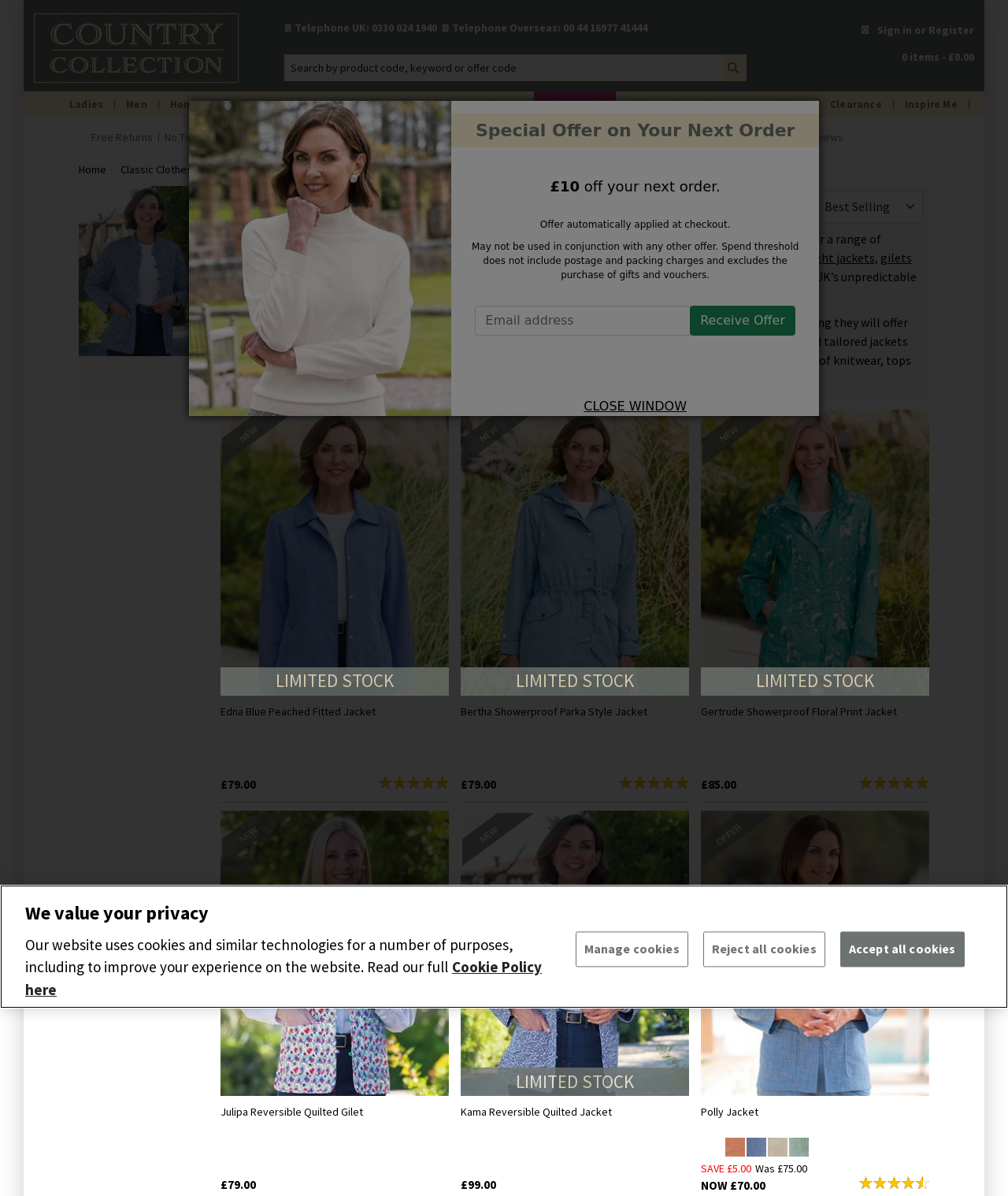What type of products are featured on this webpage?
Please give a detailed and elaborate answer to the question.

Based on the webpage content, it appears that the webpage is showcasing various types of ladies coats and jackets, including tweed jackets, quilted jackets, and showerproof jackets.